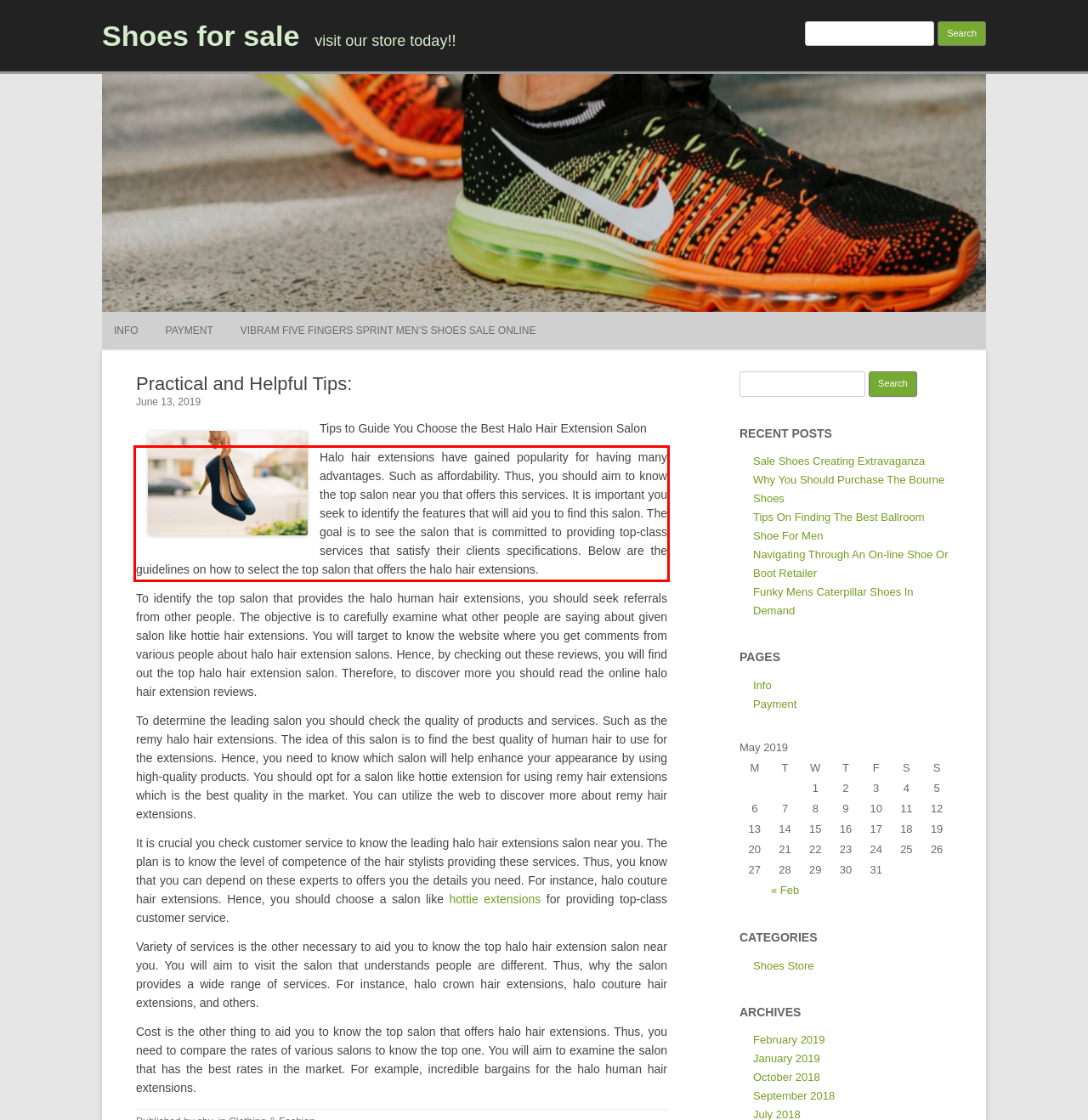With the provided screenshot of a webpage, locate the red bounding box and perform OCR to extract the text content inside it.

Halo hair extensions have gained popularity for having many advantages. Such as affordability. Thus, you should aim to know the top salon near you that offers this services. It is important you seek to identify the features that will aid you to find this salon. The goal is to see the salon that is committed to providing top-class services that satisfy their clients specifications. Below are the guidelines on how to select the top salon that offers the halo hair extensions.